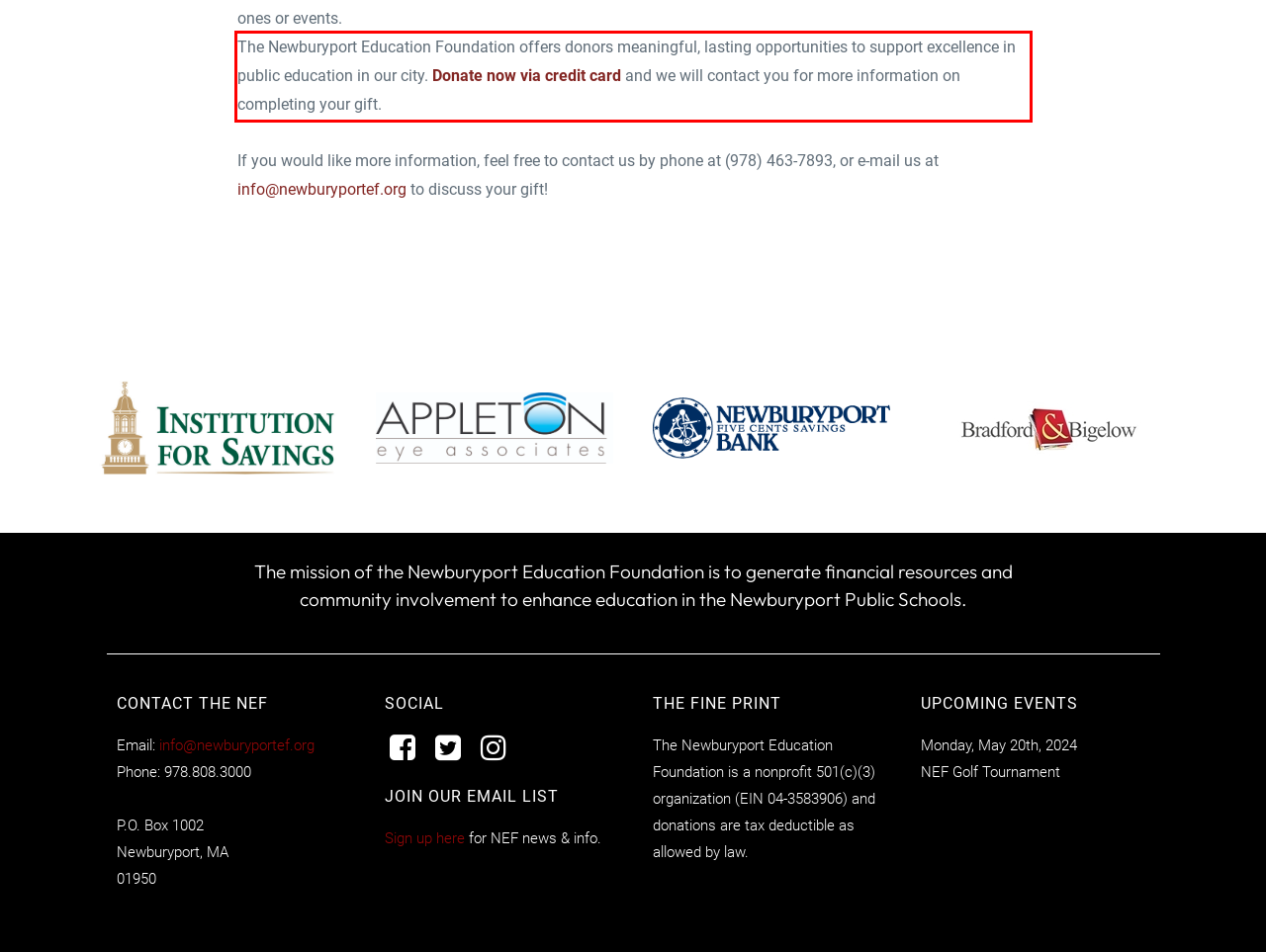Observe the screenshot of the webpage, locate the red bounding box, and extract the text content within it.

The Newburyport Education Foundation offers donors meaningful, lasting opportunities to support excellence in public education in our city. Donate now via credit card and we will contact you for more information on completing your gift.